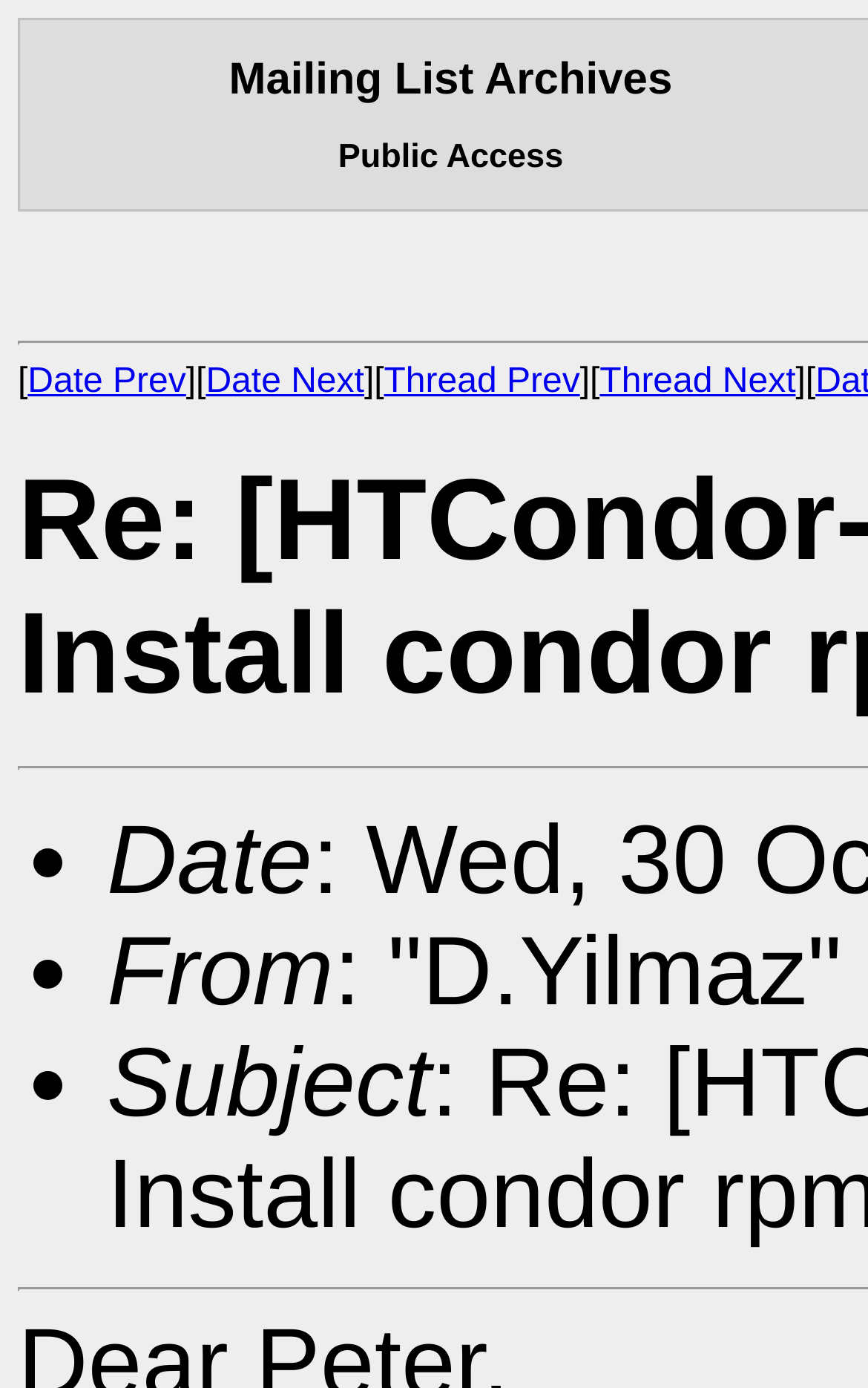Create an in-depth description of the webpage, covering main sections.

The webpage appears to be a discussion thread or email conversation related to HTCondor-users and Condor-users, specifically about installing Condor RPM with relocate. 

At the top, there are five links: "Date Prev", "Date Next", "Thread Prev", and "Thread Next", which are positioned horizontally next to each other, with "Date Prev" on the left and "Thread Next" on the right. Between "Date Prev" and "Date Next", there is a static text element containing a single closing bracket. Similarly, between "Thread Prev" and "Thread Next", there is another static text element containing a single closing bracket.

Below these links, there are three list items, each consisting of a bullet point (•) followed by a static text element. The first list item contains the text "Date", the second contains "From", and the third contains "Subject". These list items are positioned vertically, with the "Date" list item at the top and the "Subject" list item at the bottom.